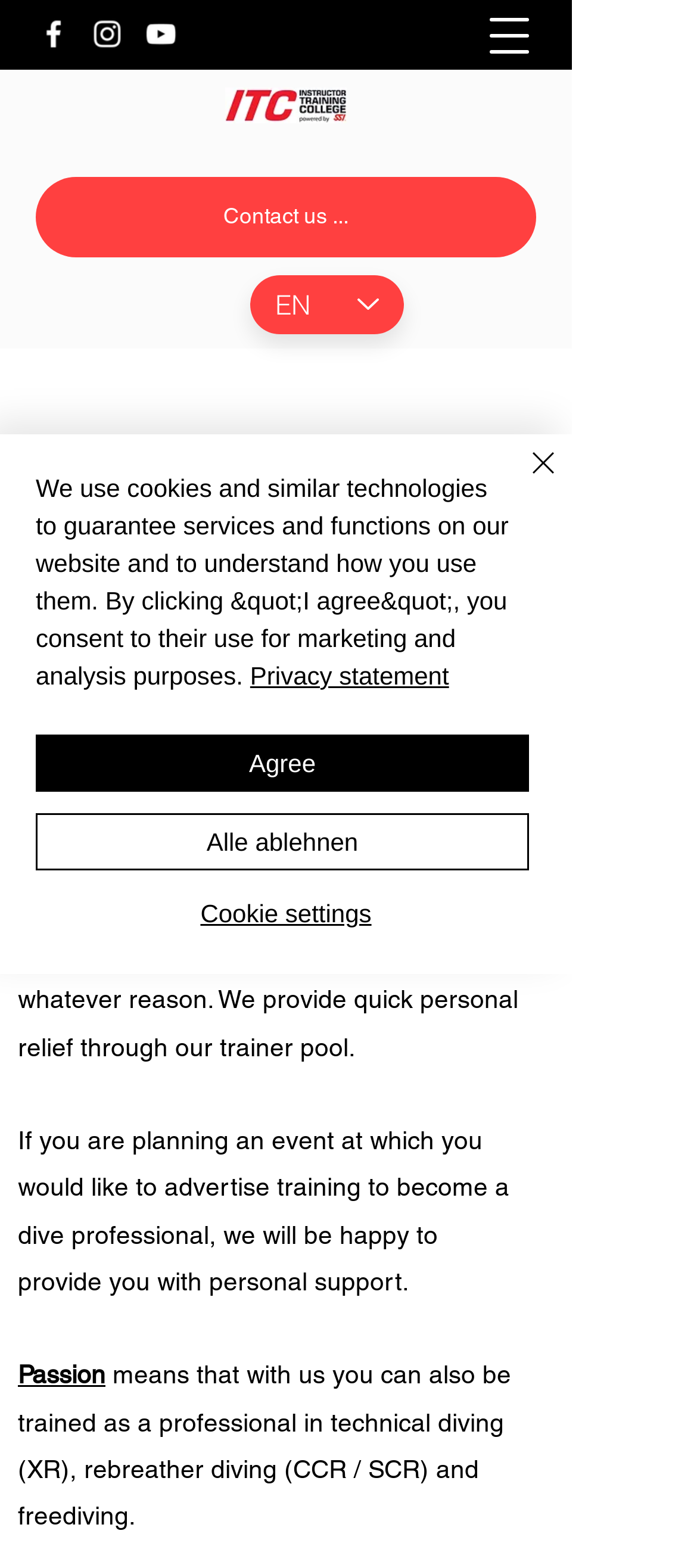Locate the bounding box coordinates of the element that should be clicked to execute the following instruction: "Visit Facebook page".

[0.051, 0.01, 0.103, 0.033]